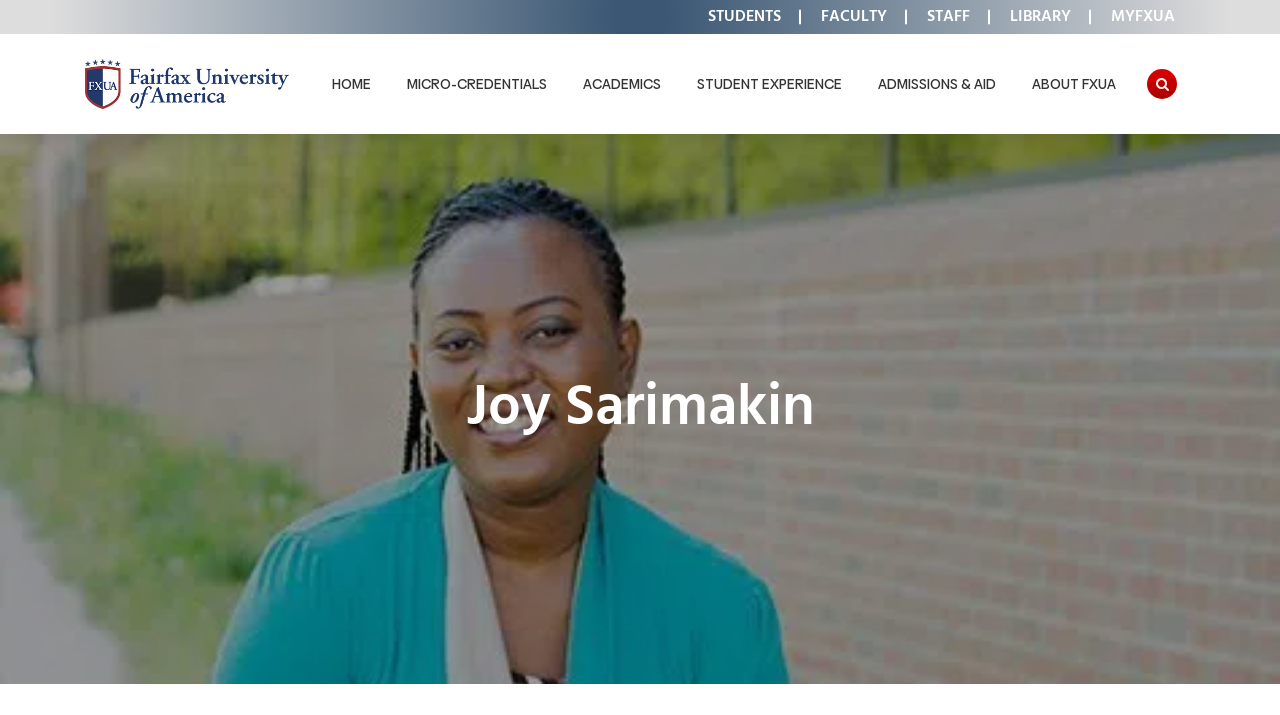Can you find the bounding box coordinates for the element that needs to be clicked to execute this instruction: "Click STUDENTS"? The coordinates should be given as four float numbers between 0 and 1, i.e., [left, top, right, bottom].

[0.553, 0.006, 0.61, 0.042]